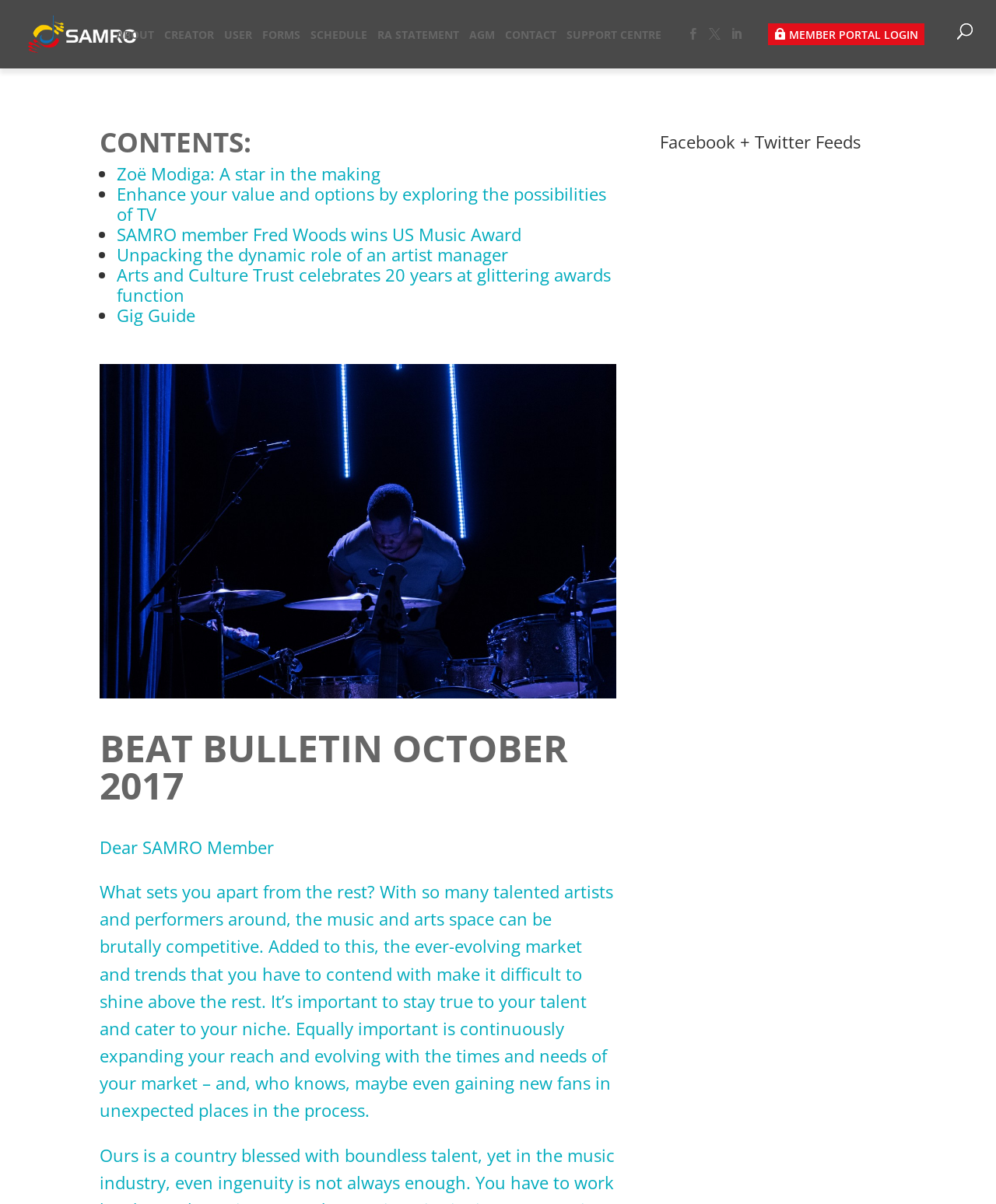What is the theme of the webpage?
Please answer the question with a single word or phrase, referencing the image.

Music and Arts